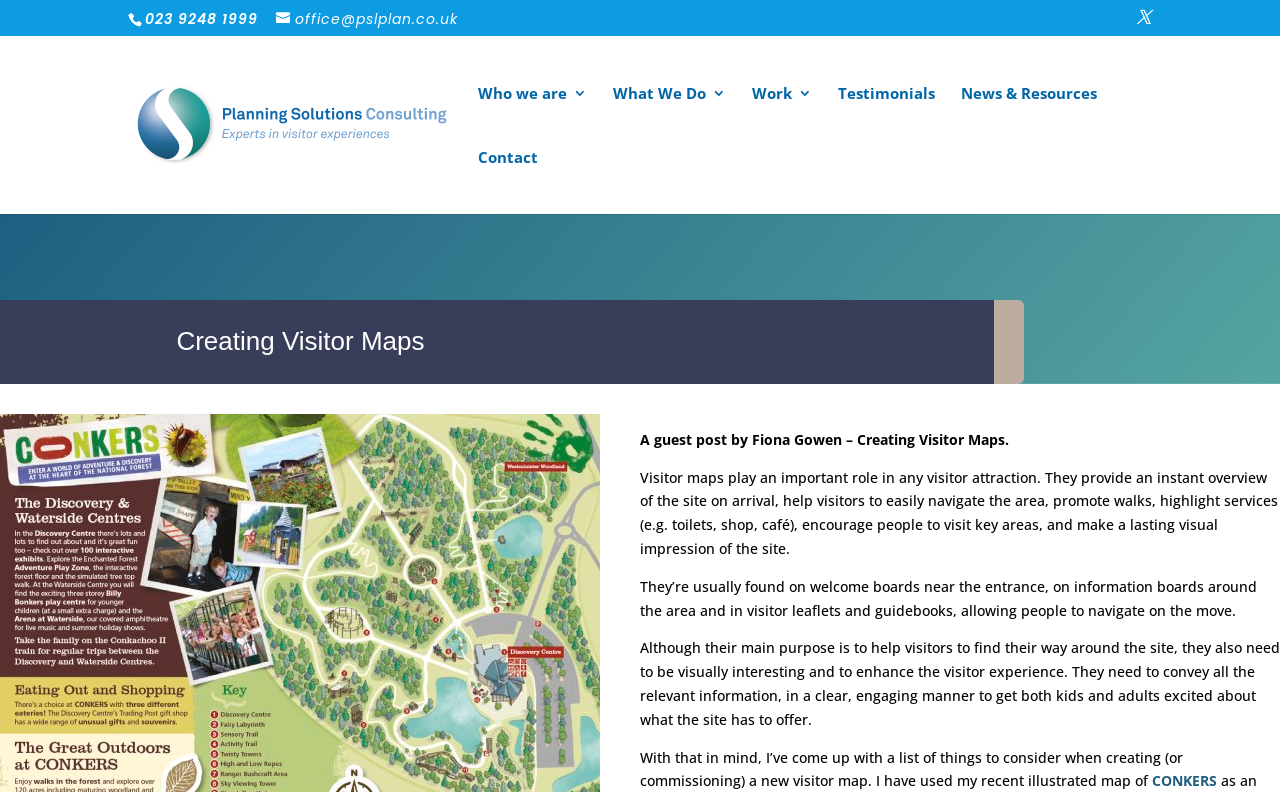Locate the coordinates of the bounding box for the clickable region that fulfills this instruction: "contact the company".

[0.373, 0.189, 0.42, 0.27]